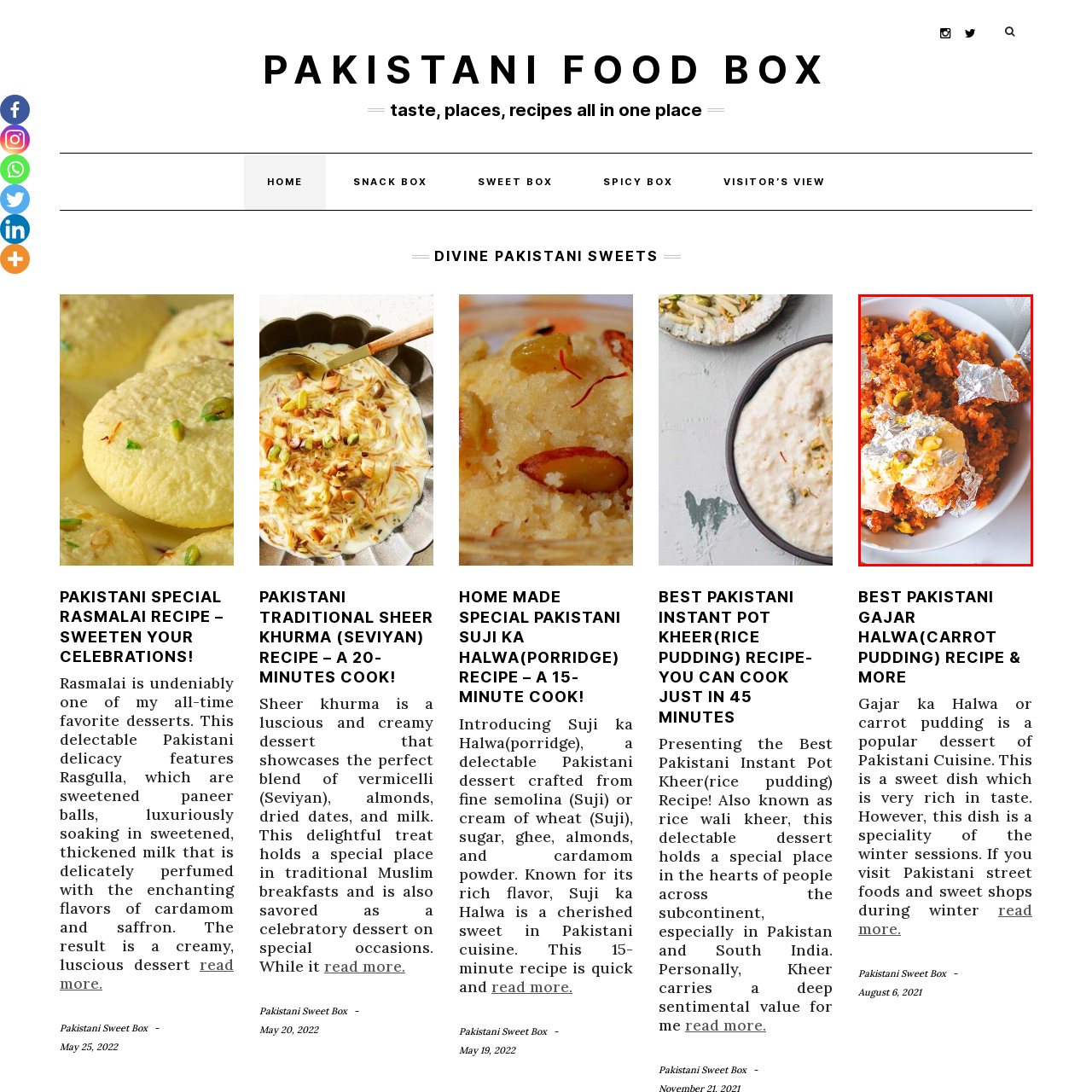What is the purpose of edible silver foil in Gajar Halwa?
Analyze the image within the red frame and provide a concise answer using only one word or a short phrase.

Garnish